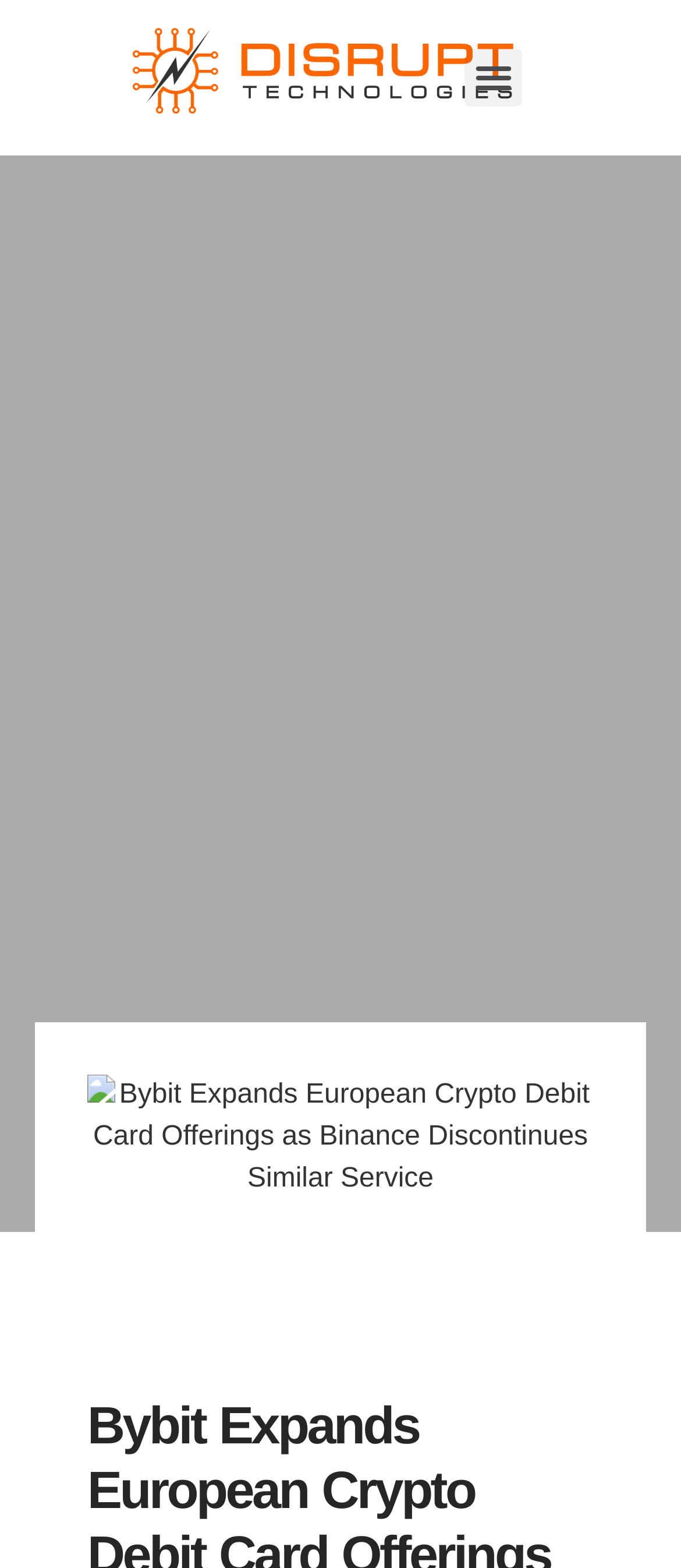Identify the bounding box coordinates for the UI element described by the following text: "alt="Disrupt Technologies"". Provide the coordinates as four float numbers between 0 and 1, in the format [left, top, right, bottom].

[0.195, 0.018, 0.683, 0.081]